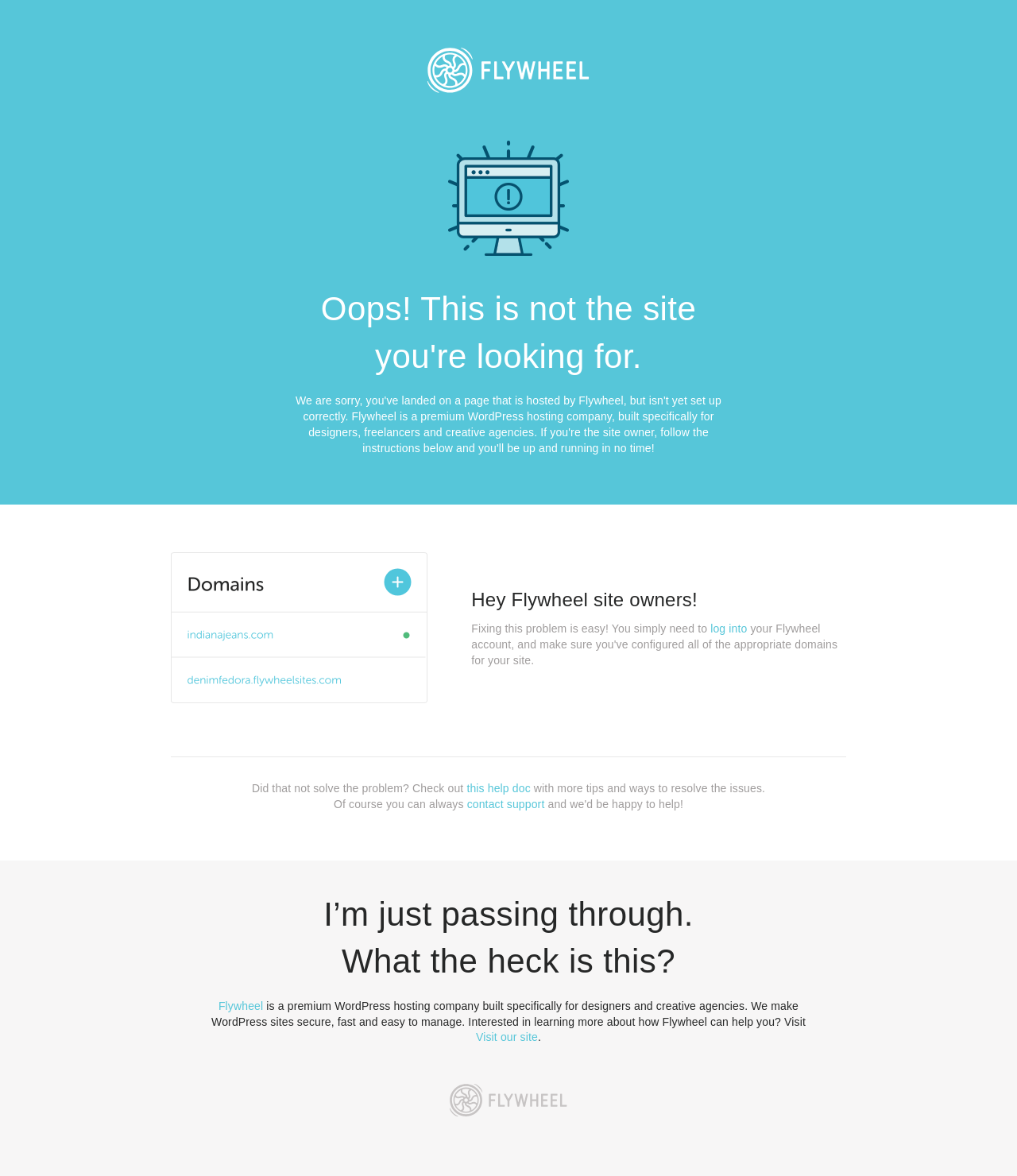Describe all visible elements and their arrangement on the webpage.

The webpage appears to be an error page or a page not found page, with a prominent heading "Oops! This is not the site you're looking for." located near the top center of the page. Below this heading, there is an image. 

To the right of the "Oops!" heading, there is another heading "Hey Flywheel site owners!" followed by a paragraph of text that explains how to fix the problem, with a link to "log into" in the middle of the text. 

Below this paragraph, there is a horizontal separator line, followed by another paragraph of text that suggests checking out a help document if the problem persists, with a link to "this help doc" in the middle of the text. 

Further down, there is a paragraph of text that mentions contacting support, with a link to "contact support" in the middle of the text. 

Near the bottom of the page, there is a heading "I’m just passing through. What the heck is this?" followed by a link to "Flywheel" and a paragraph of text that describes Flywheel as a premium WordPress hosting company, with a link to "Visit our site" at the end of the paragraph. 

There are several images scattered throughout the page, including one at the top right corner, one near the center of the page, and one at the bottom right corner. There are also several links, including one at the top left corner and one at the bottom center of the page.